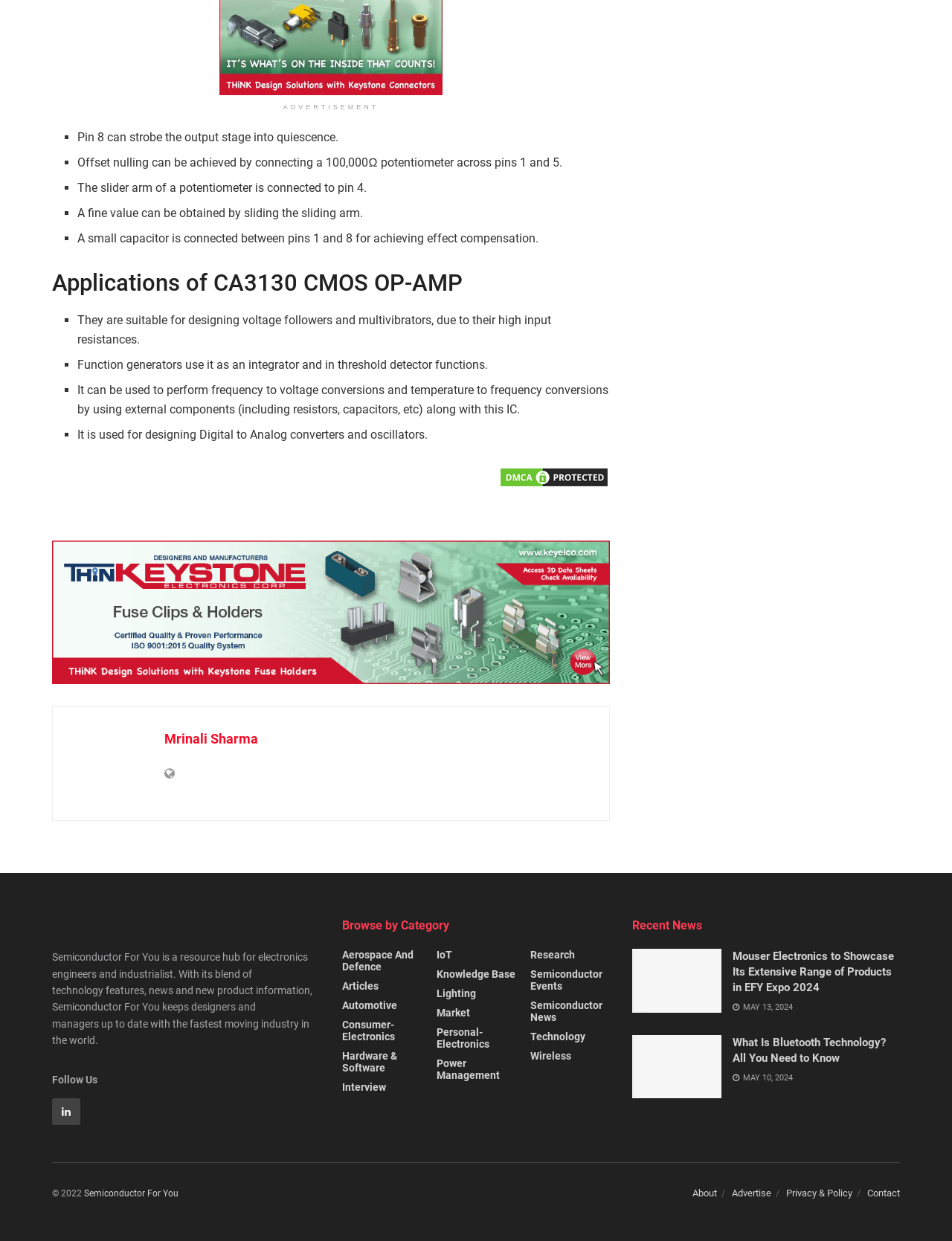Please identify the bounding box coordinates of the element I should click to complete this instruction: 'Follow Semiconductor For You'. The coordinates should be given as four float numbers between 0 and 1, like this: [left, top, right, bottom].

[0.055, 0.885, 0.084, 0.906]